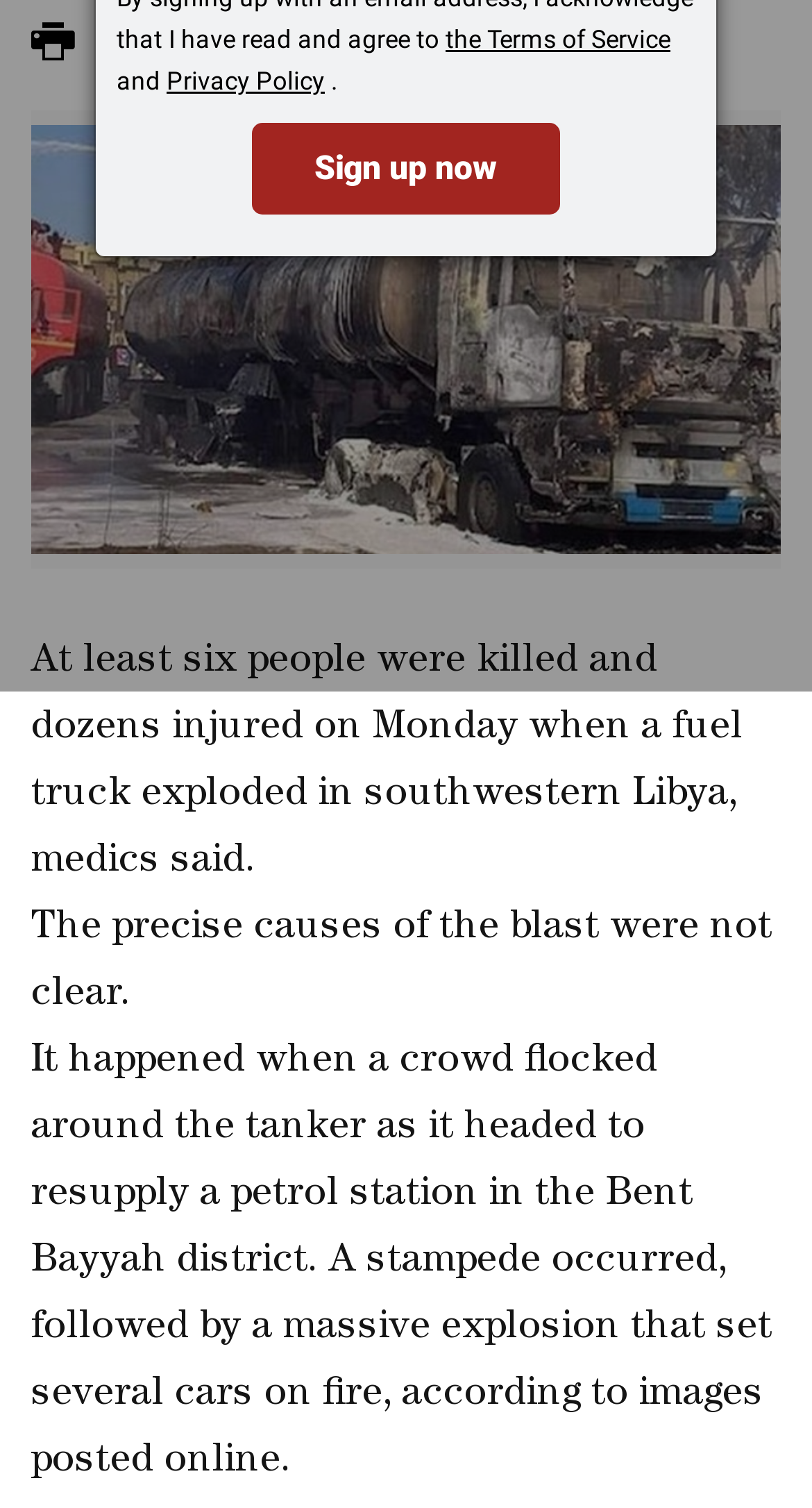Identify the bounding box coordinates for the UI element described as: "title="twitter share"". The coordinates should be provided as four floats between 0 and 1: [left, top, right, bottom].

[0.295, 0.017, 0.359, 0.041]